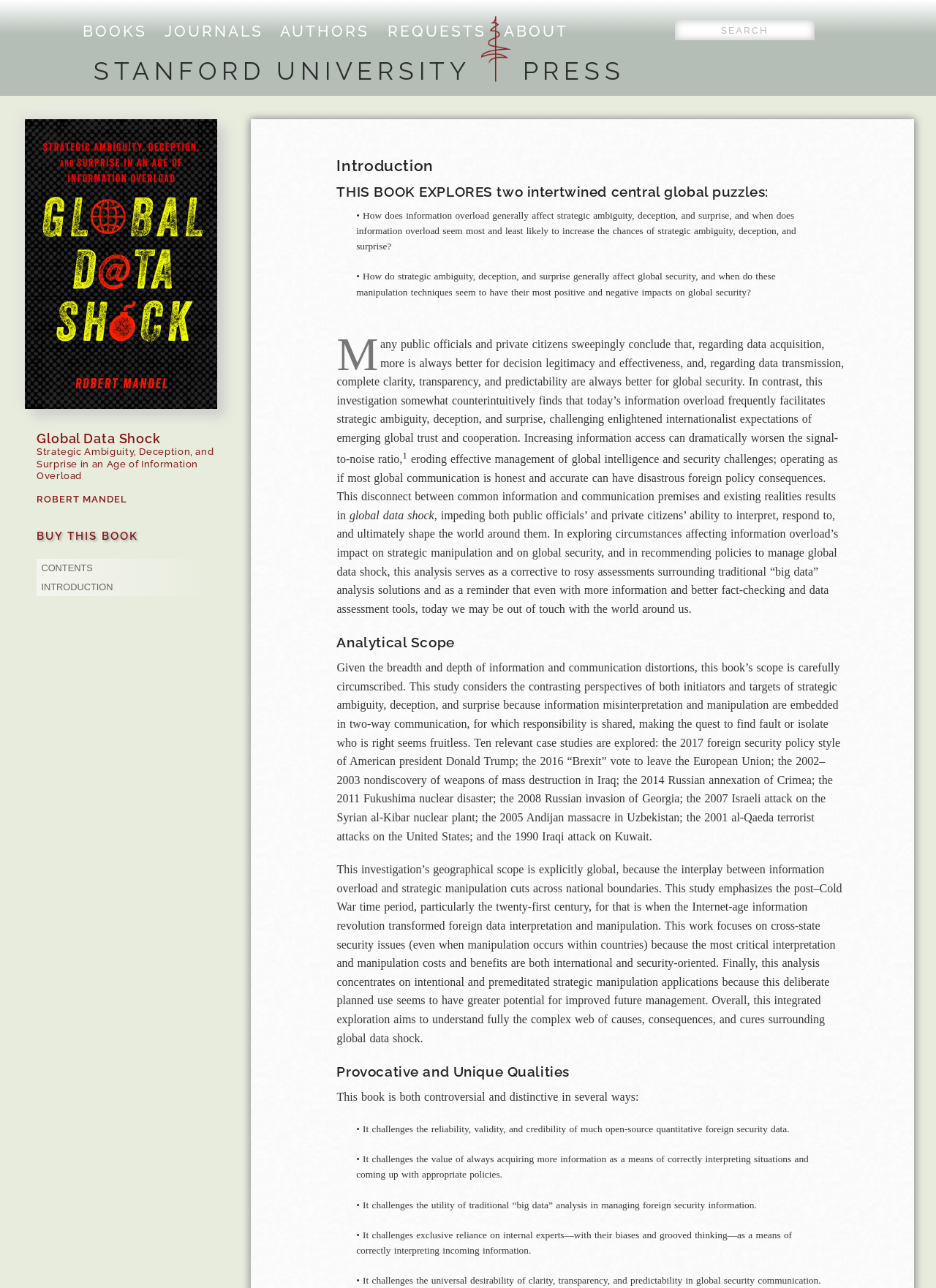What is the geographical scope of the book's investigation?
Answer the question with just one word or phrase using the image.

Global